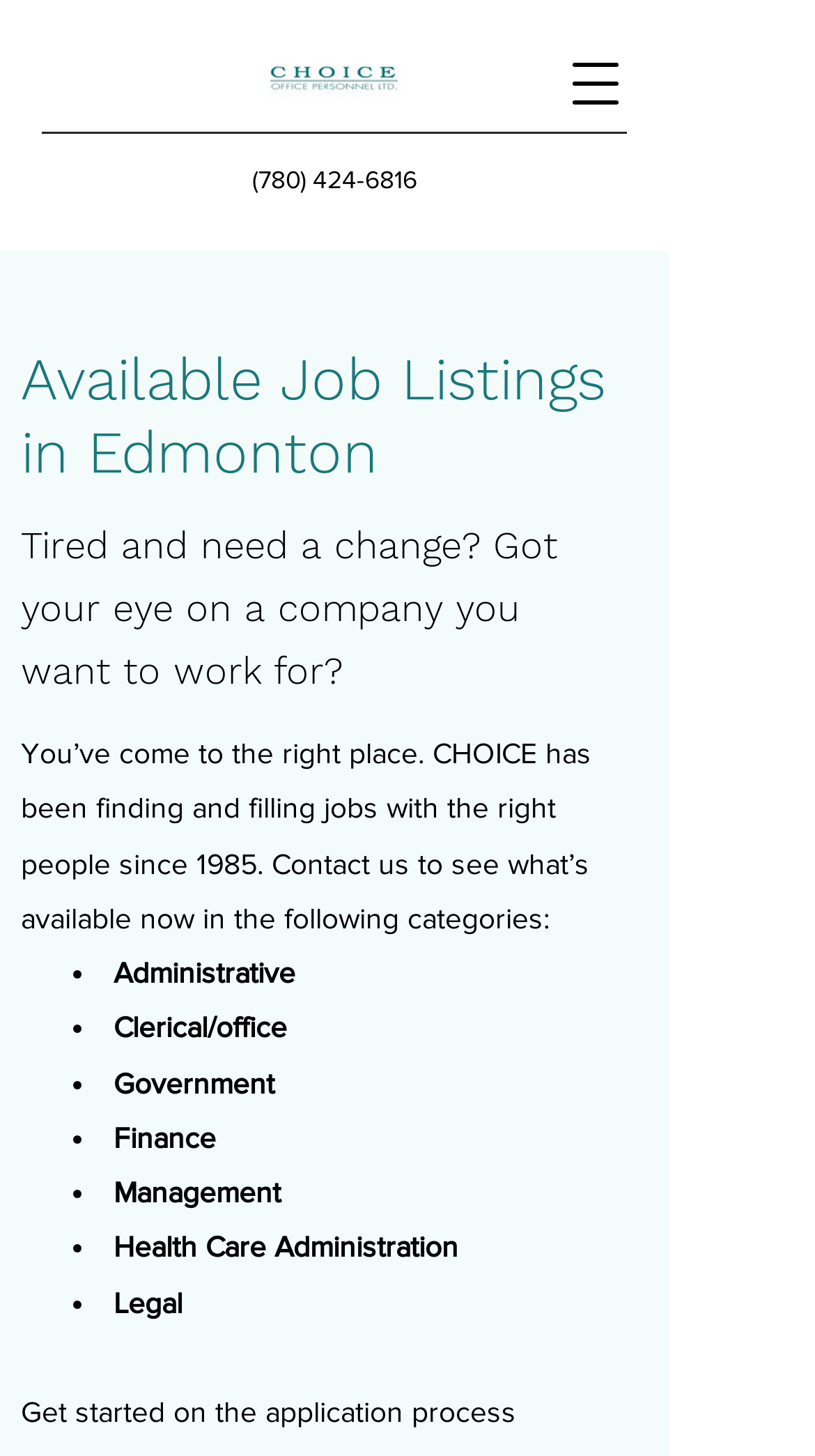What is the main heading displayed on the webpage? Please provide the text.

Available Job Listings in Edmonton